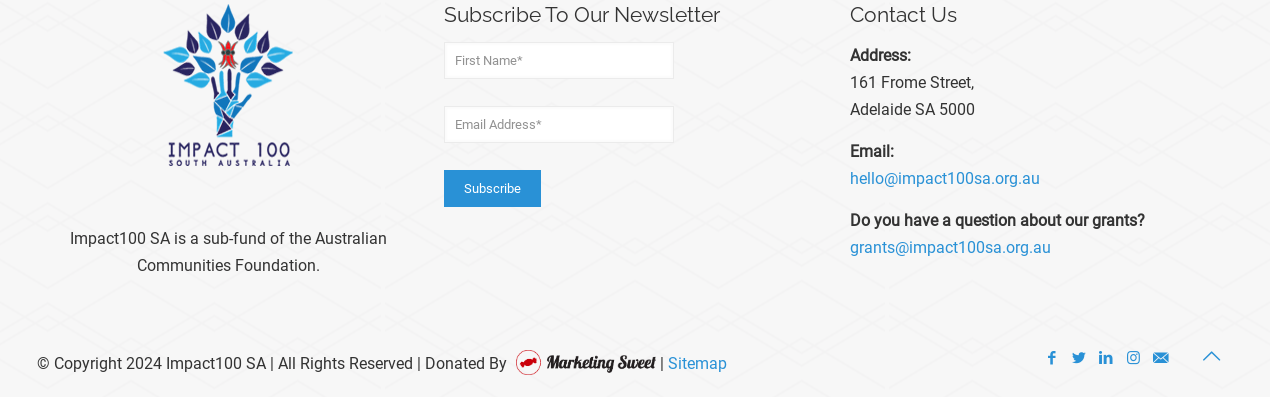Carefully observe the image and respond to the question with a detailed answer:
What is the copyright year?

The copyright year is mentioned in the static text '© Copyright 2024 Impact100 SA | All Rights Reserved | Donated By' which is located at the bottom of the webpage.